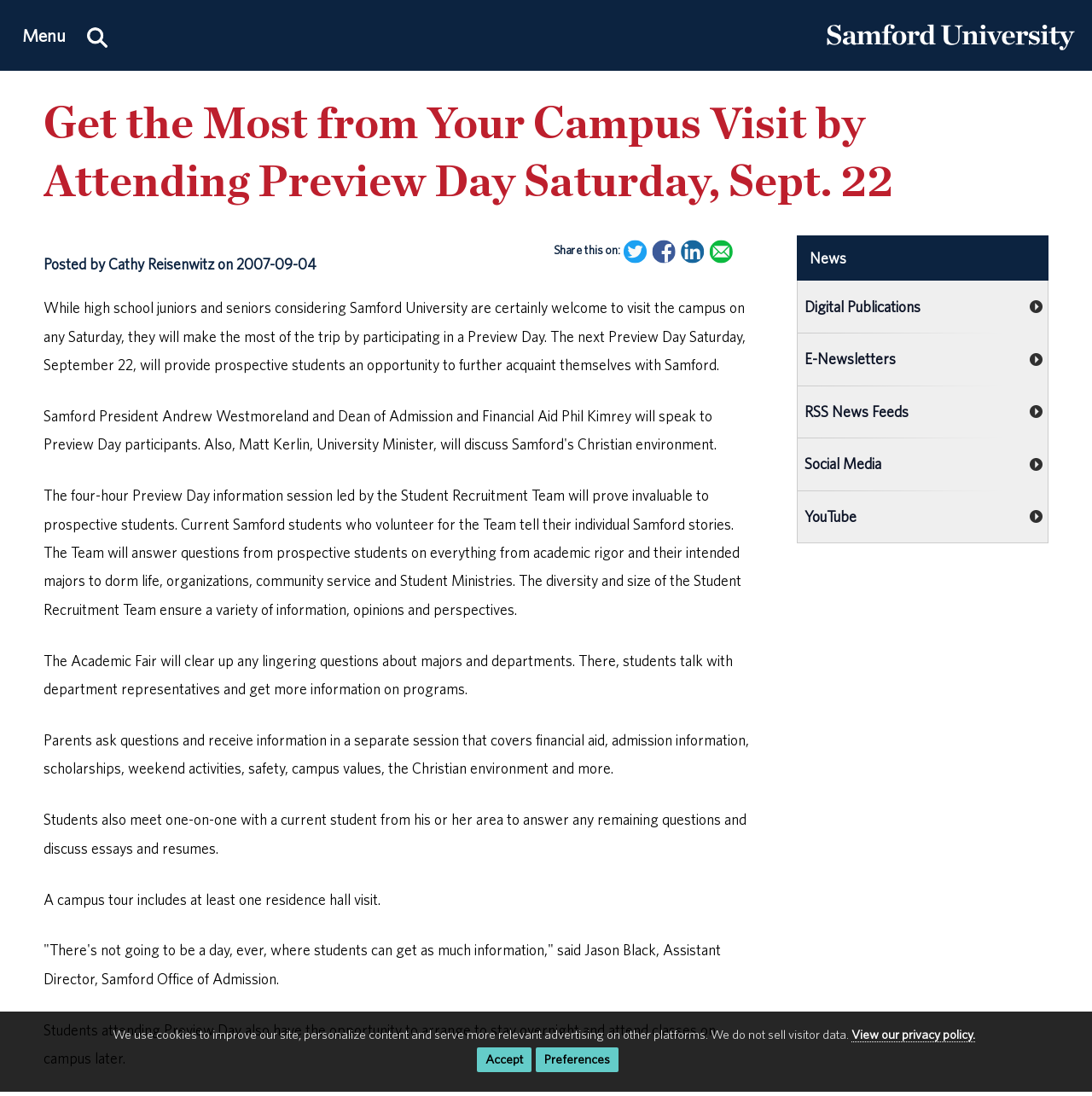What will parents discuss in a separate session?
Please interpret the details in the image and answer the question thoroughly.

As mentioned on the webpage, parents will have a separate session to discuss topics such as financial aid, admission information, scholarships, weekend activities, safety, campus values, and the Christian environment.